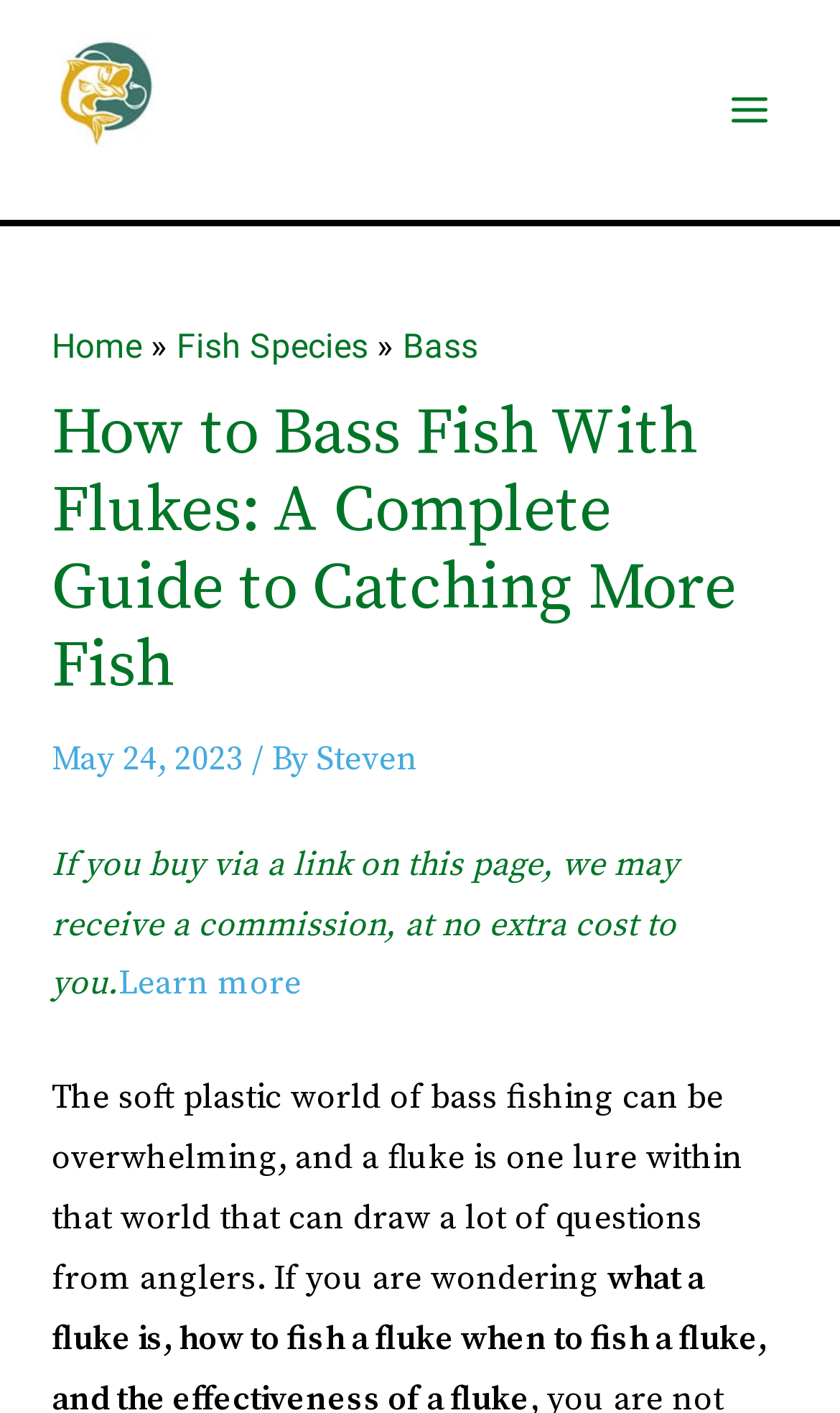Determine the bounding box of the UI component based on this description: "alt="Glenbrook South: Course Finder"". The bounding box coordinates should be four float values between 0 and 1, i.e., [left, top, right, bottom].

None